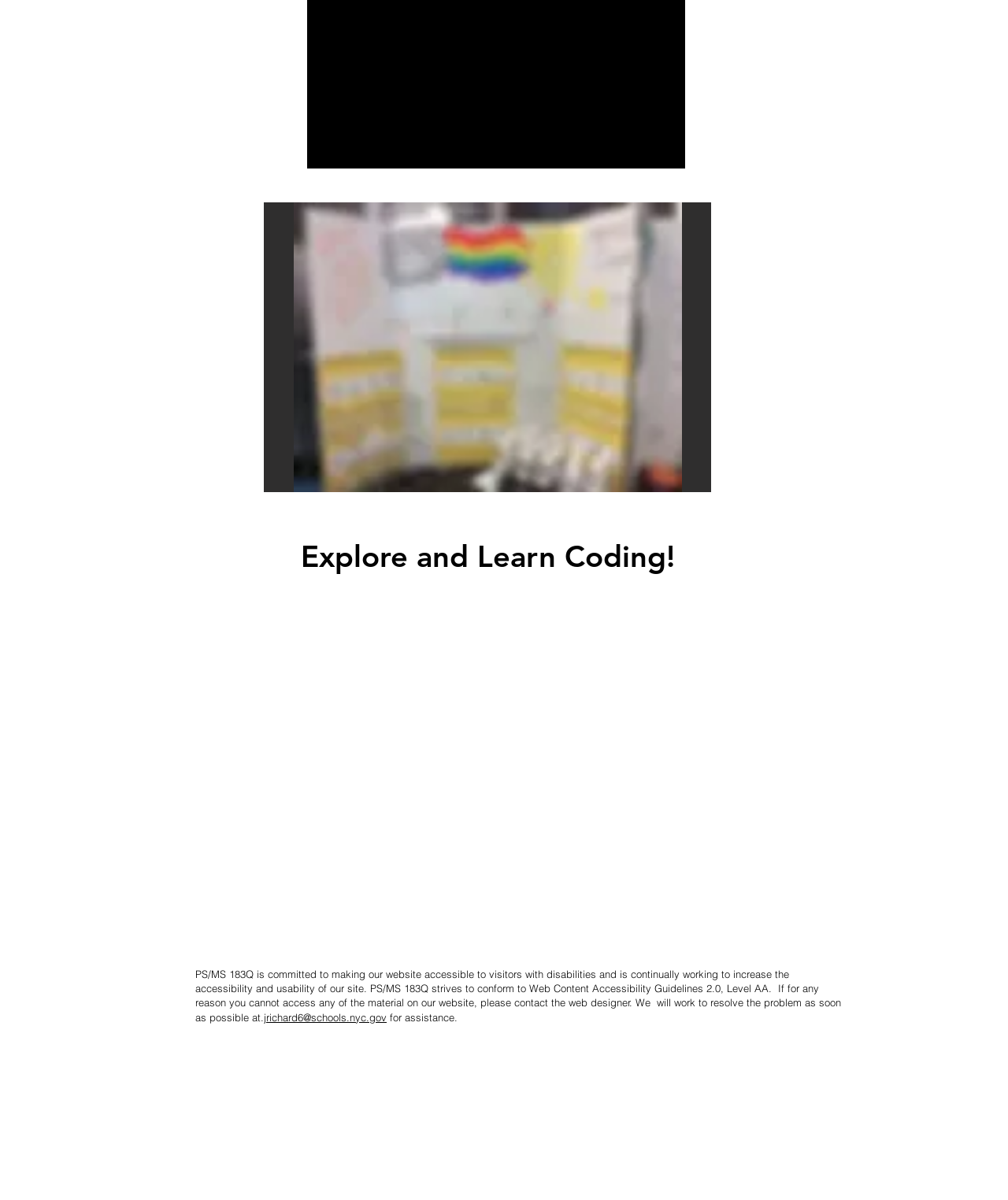Provide the bounding box coordinates for the UI element described in this sentence: "jrichard6@schools.nyc.gov". The coordinates should be four float values between 0 and 1, i.e., [left, top, right, bottom].

[0.262, 0.842, 0.384, 0.853]